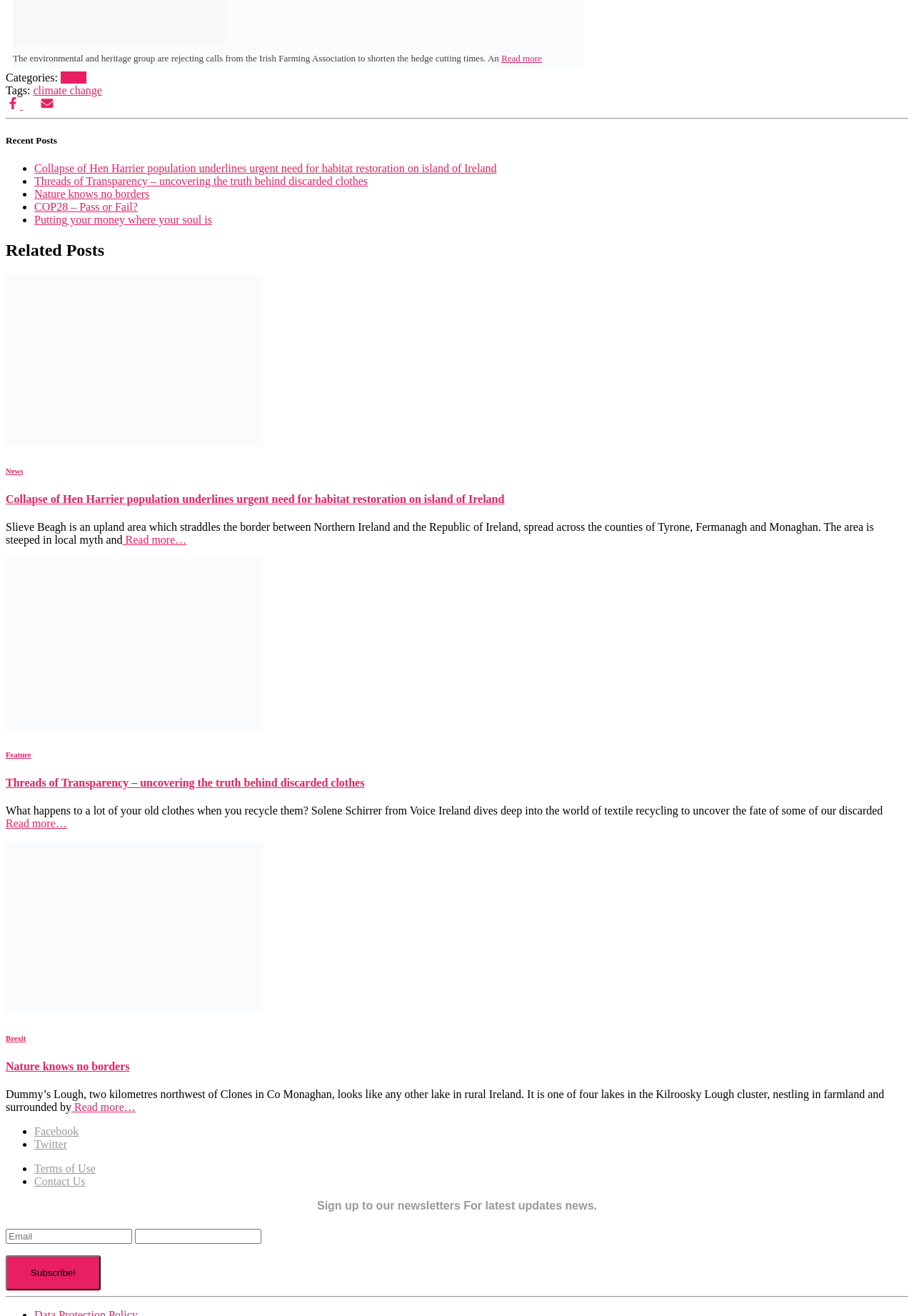Find the bounding box coordinates of the element to click in order to complete the given instruction: "View 'Threads of Transparency – uncovering the truth behind discarded clothes'."

[0.006, 0.59, 0.399, 0.599]